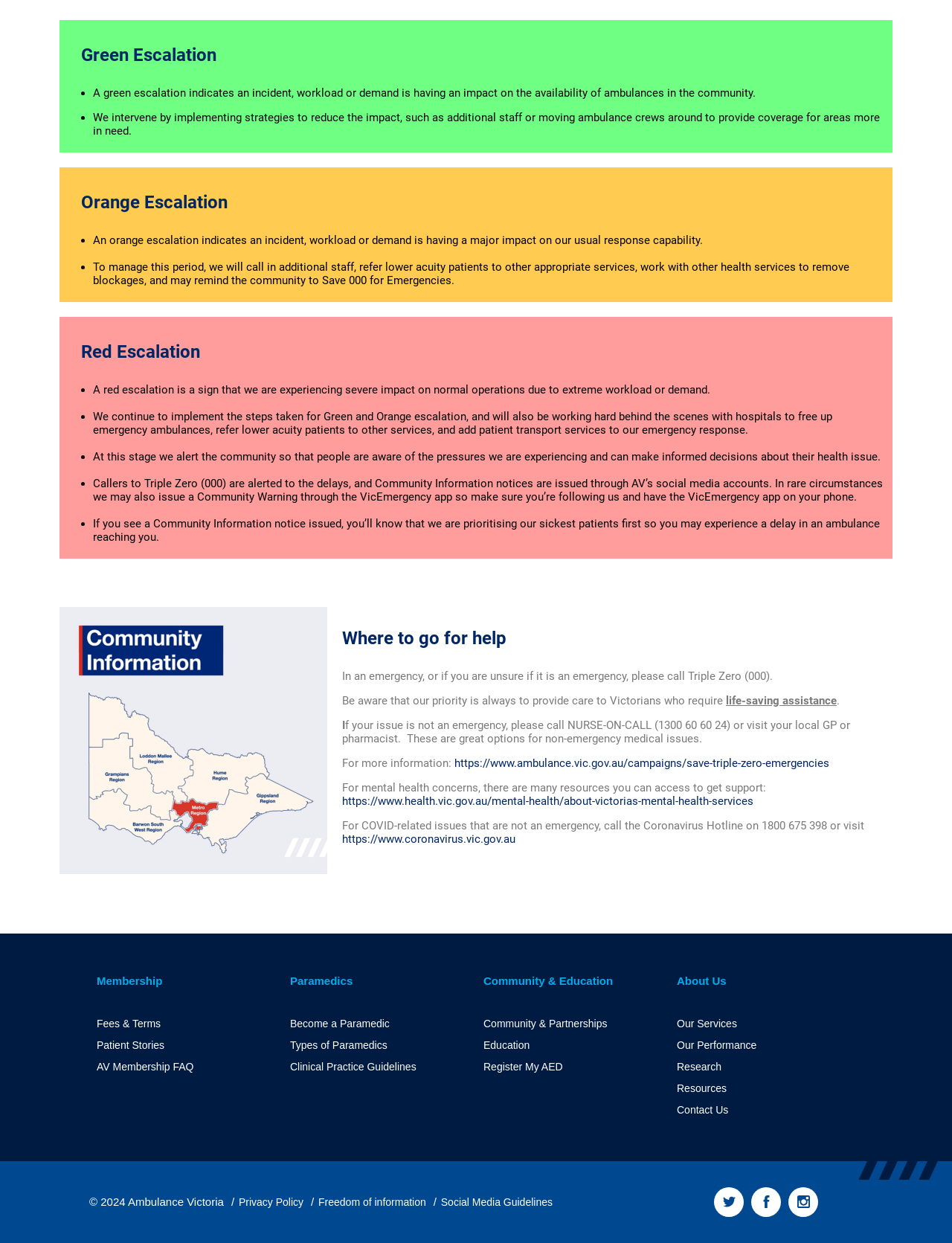Please determine the bounding box coordinates of the element's region to click in order to carry out the following instruction: "Click the link to learn about Green Escalation". The coordinates should be four float numbers between 0 and 1, i.e., [left, top, right, bottom].

[0.066, 0.034, 0.934, 0.055]